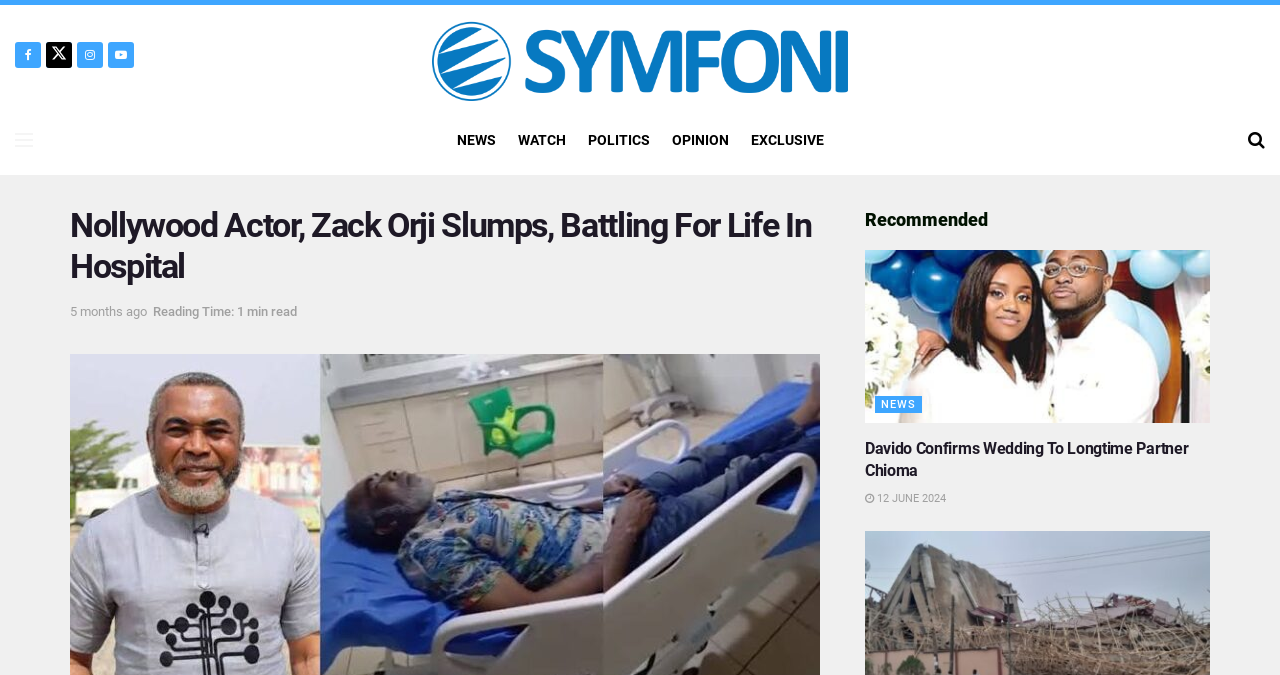Use a single word or phrase to answer the question:
How old is the article 'Nollywood Actor, Zack Orji Slumps, Battling For Life In Hospital'?

5 months ago